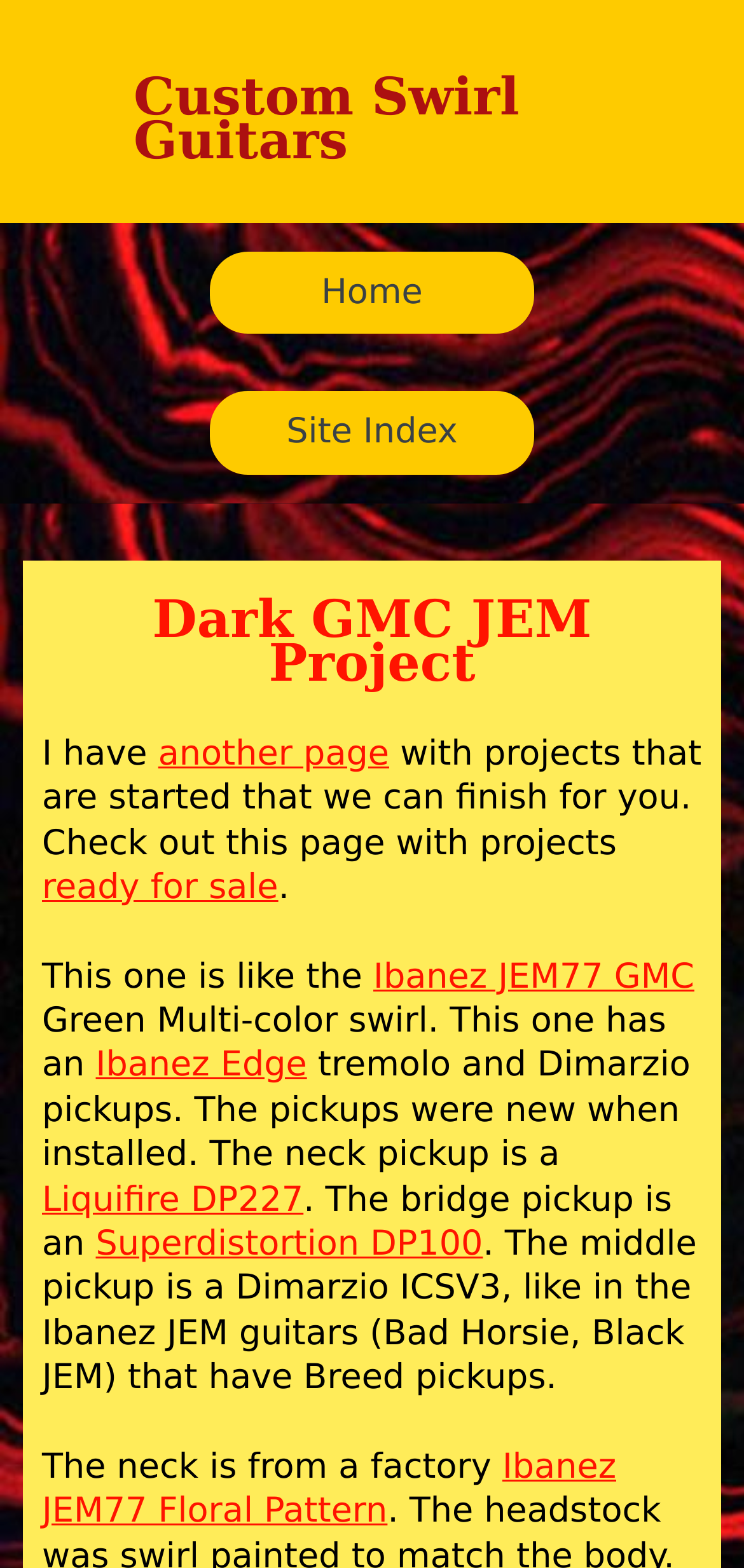What is the purpose of the website?
Provide a short answer using one word or a brief phrase based on the image.

Selling custom guitars